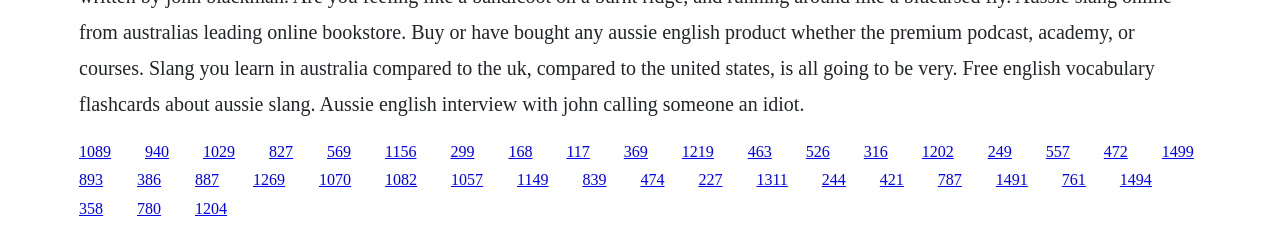Please determine the bounding box coordinates of the section I need to click to accomplish this instruction: "go to the fifteenth link".

[0.817, 0.615, 0.836, 0.688]